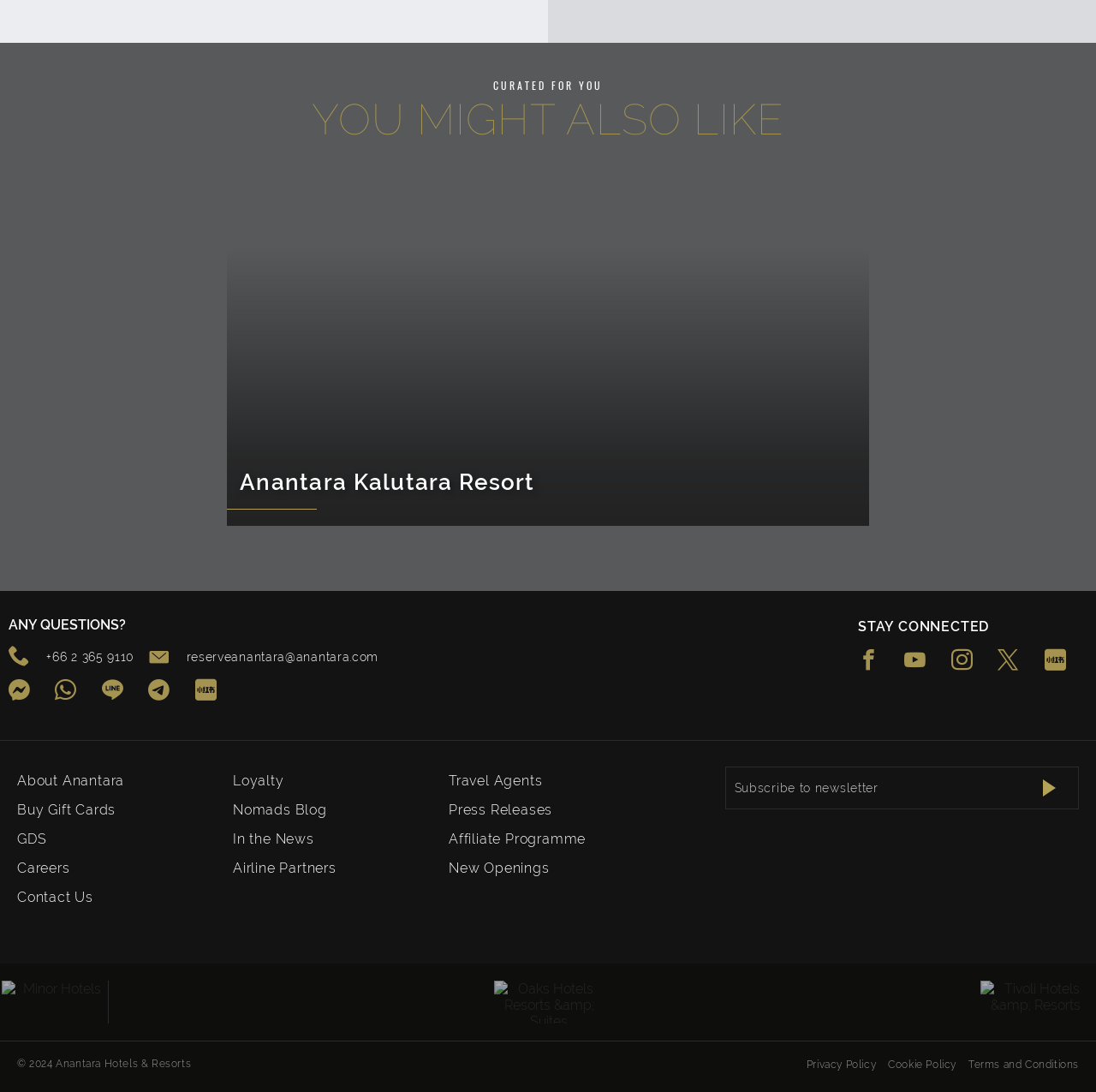Find the bounding box coordinates of the element to click in order to complete the given instruction: "Subscribe to newsletter."

[0.931, 0.702, 0.984, 0.741]